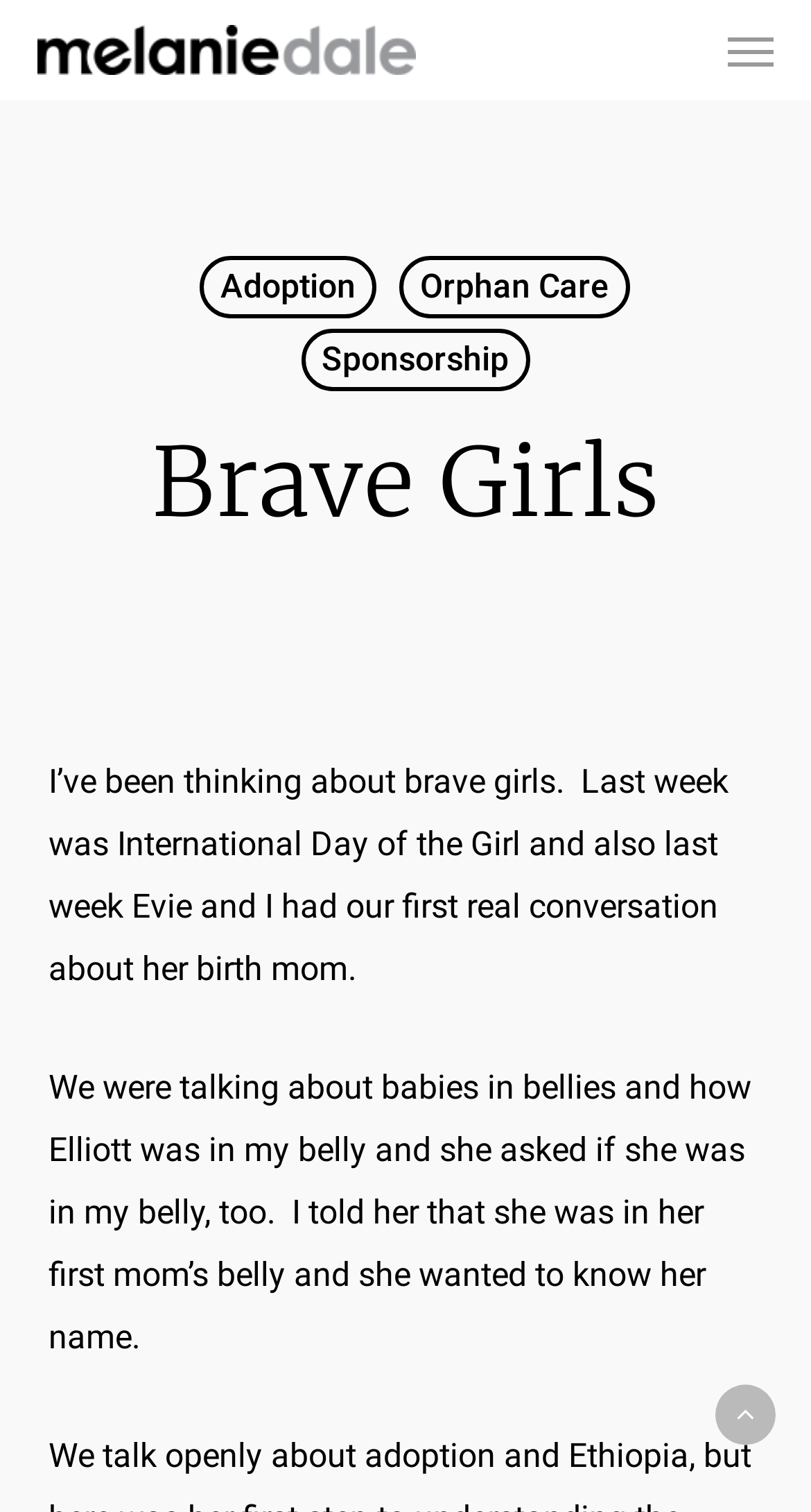Examine the screenshot and answer the question in as much detail as possible: How many links are in the navigation menu?

There are three links in the navigation menu: 'Adoption', 'Orphan Care', and 'Sponsorship', which can be found in the top-right corner of the webpage.